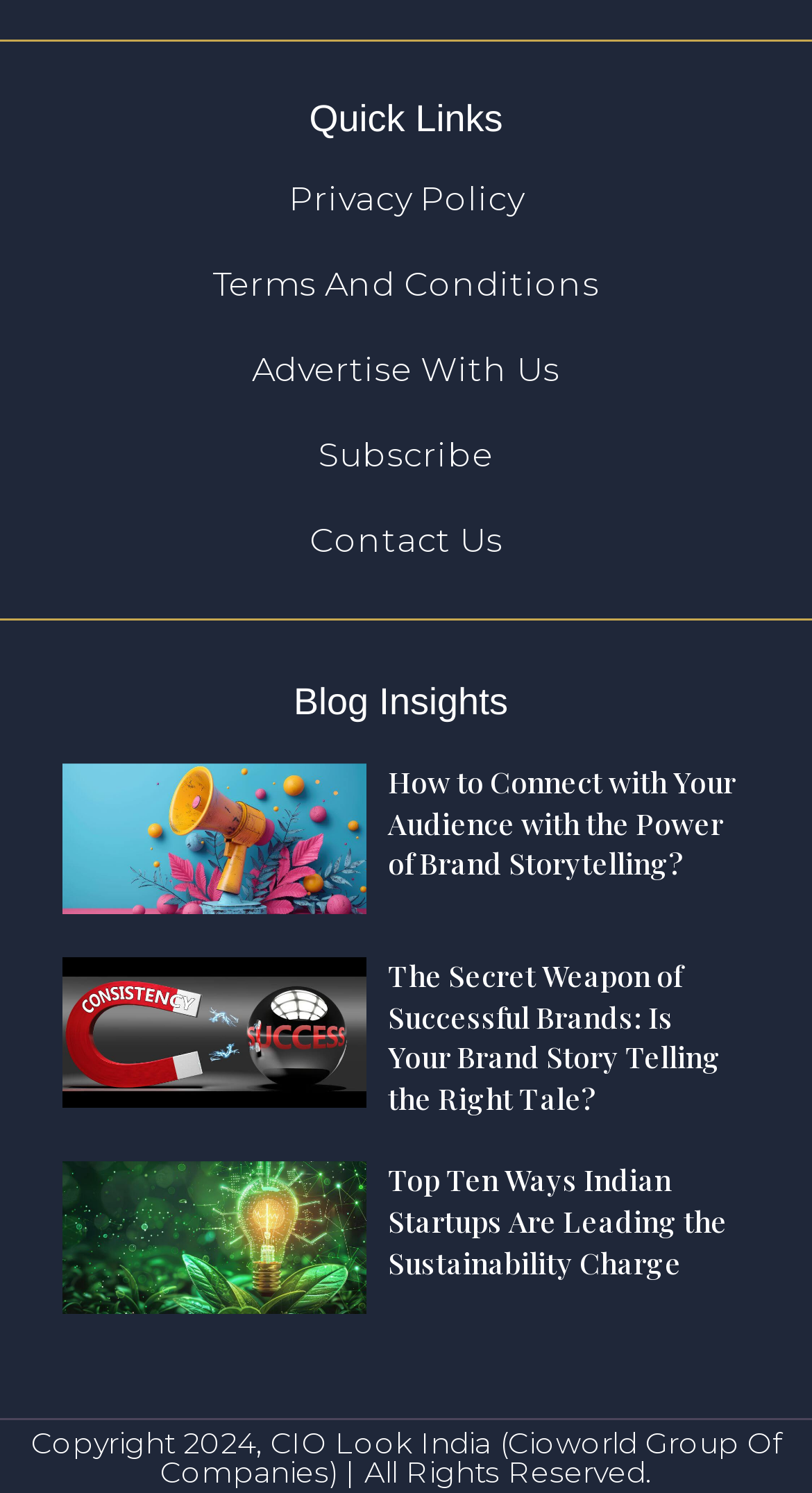Identify the bounding box coordinates of the region that should be clicked to execute the following instruction: "Contact Us".

[0.0, 0.348, 1.0, 0.376]